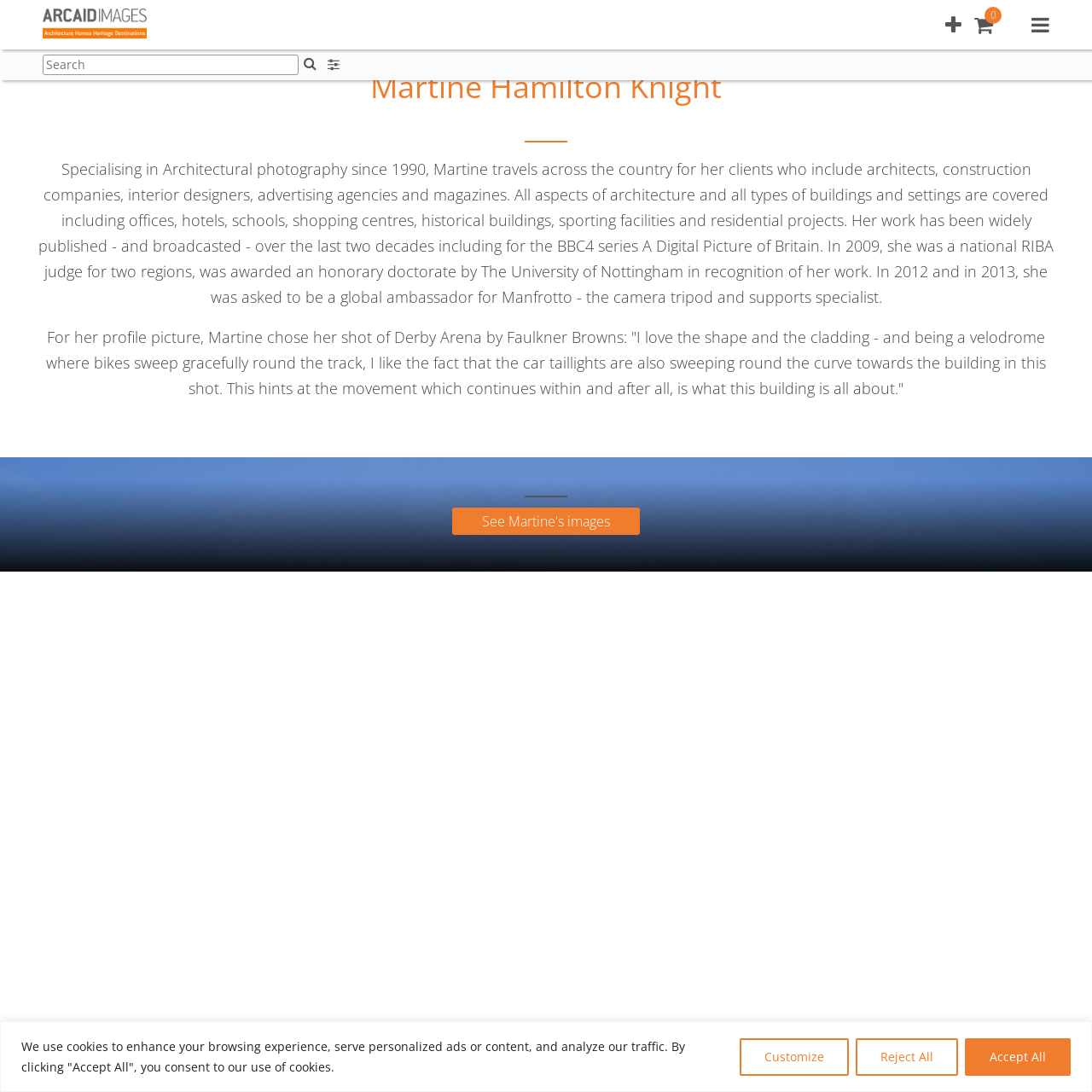Highlight the bounding box of the UI element that corresponds to this description: "Expand footer".

[0.946, 0.97, 0.961, 1.0]